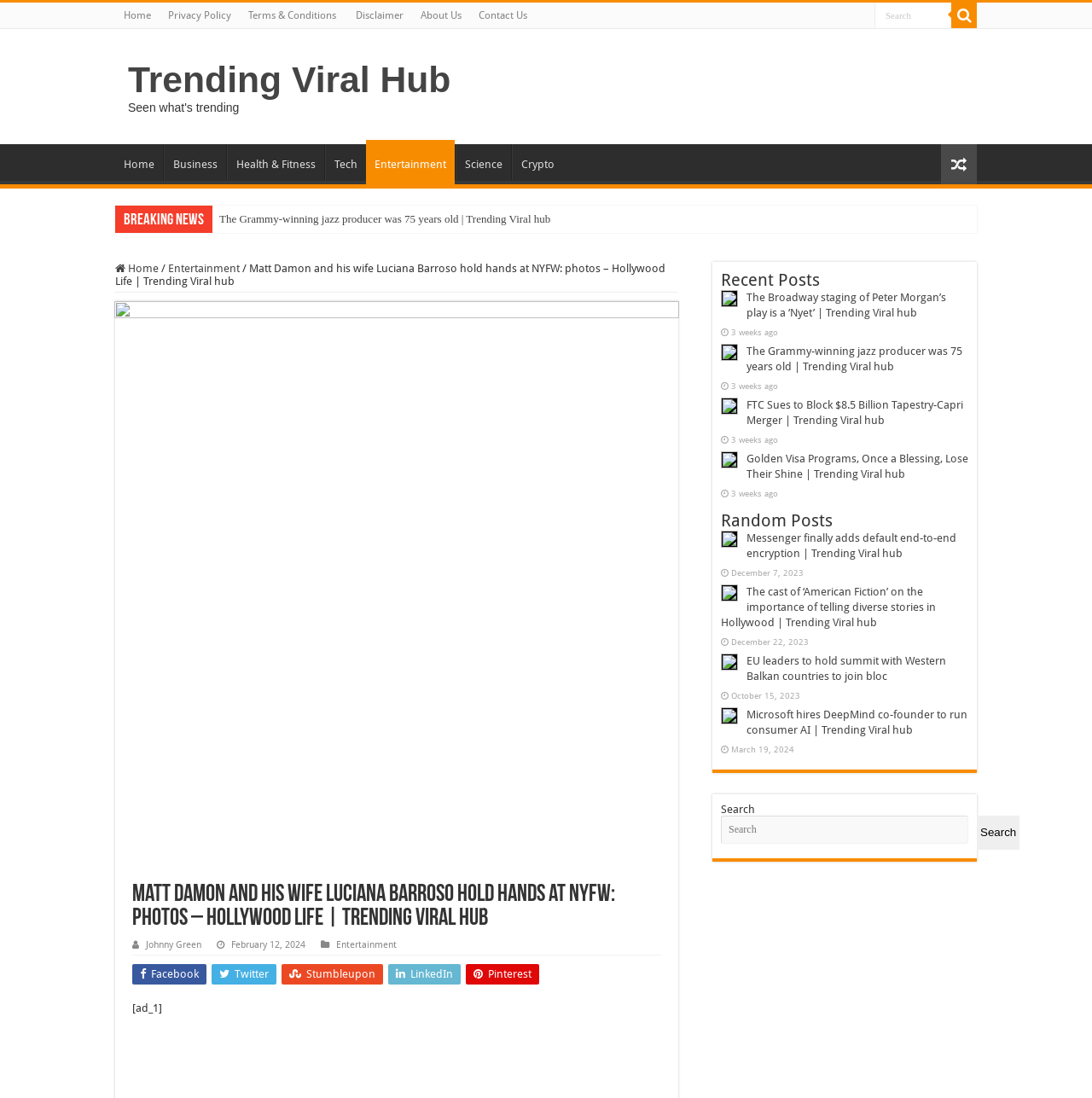Find and specify the bounding box coordinates that correspond to the clickable region for the instruction: "Search for something".

[0.801, 0.002, 0.871, 0.025]